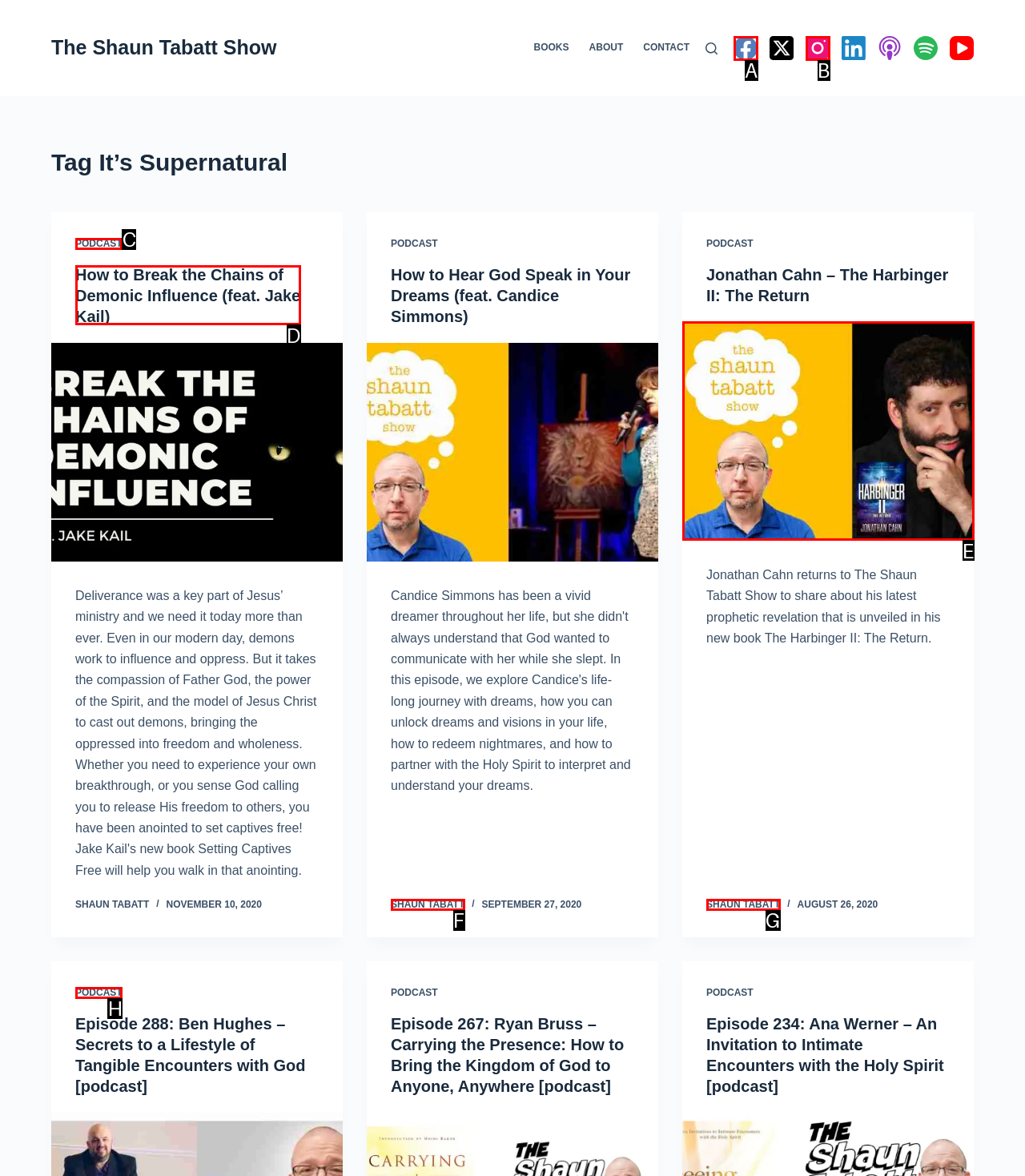Using the element description: BYOB Happy Hour, select the HTML element that matches best. Answer with the letter of your choice.

None